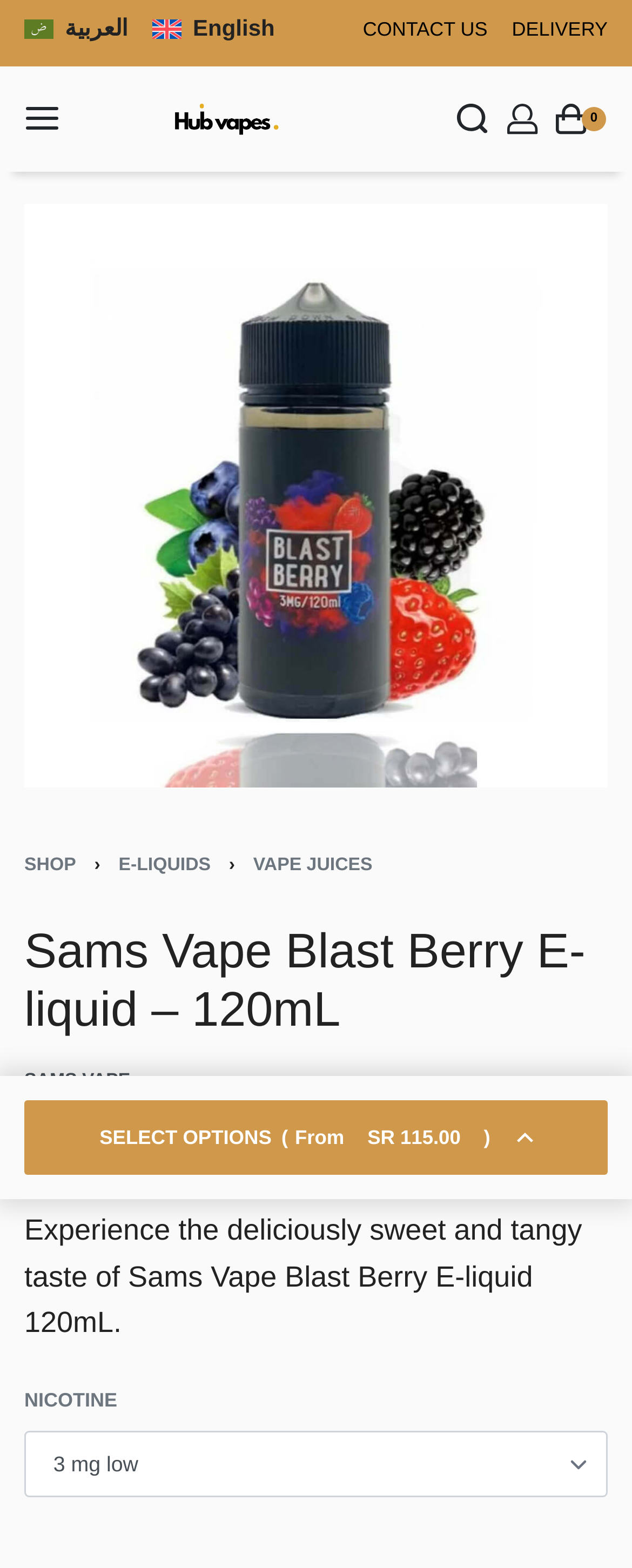Find and indicate the bounding box coordinates of the region you should select to follow the given instruction: "Search for products".

[0.72, 0.065, 0.773, 0.086]